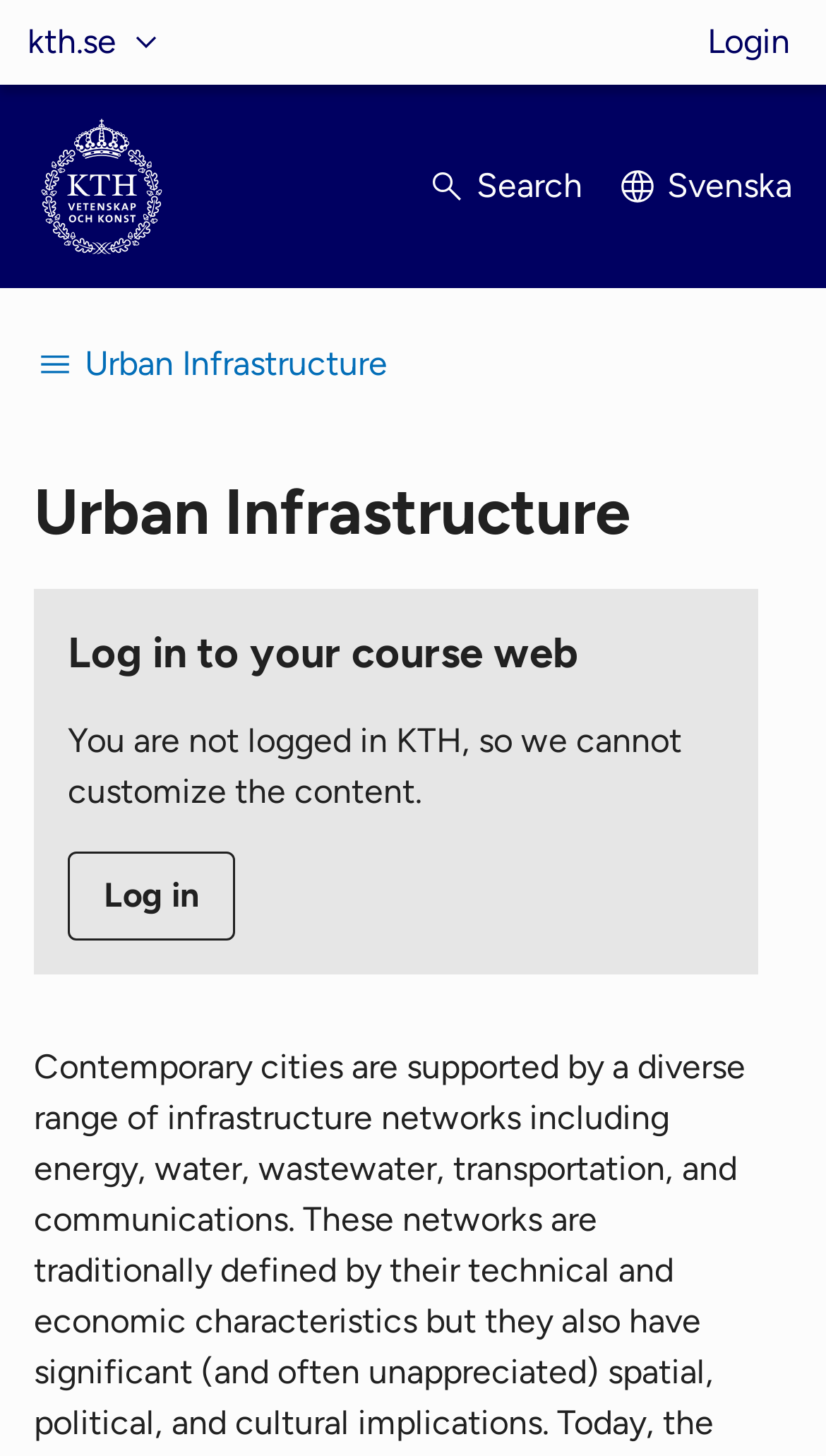Please find the bounding box coordinates in the format (top-left x, top-left y, bottom-right x, bottom-right y) for the given element description. Ensure the coordinates are floating point numbers between 0 and 1. Description: Log in

[0.082, 0.585, 0.285, 0.646]